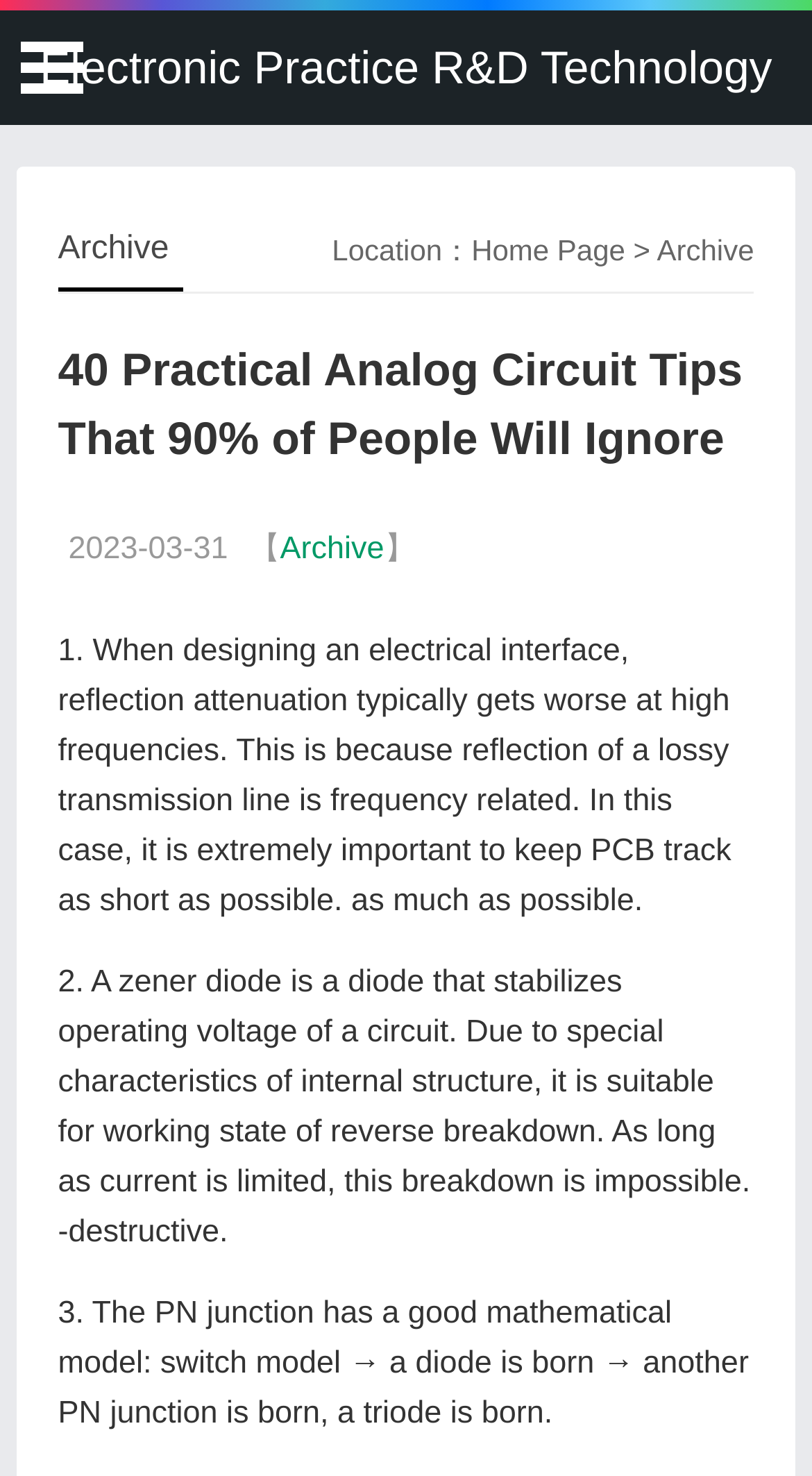What is the date of the article?
Could you answer the question in a detailed manner, providing as much information as possible?

The date of the article can be found in the static text element with the bounding box coordinates [0.084, 0.36, 0.281, 0.384], which contains the text '2023-03-31'.